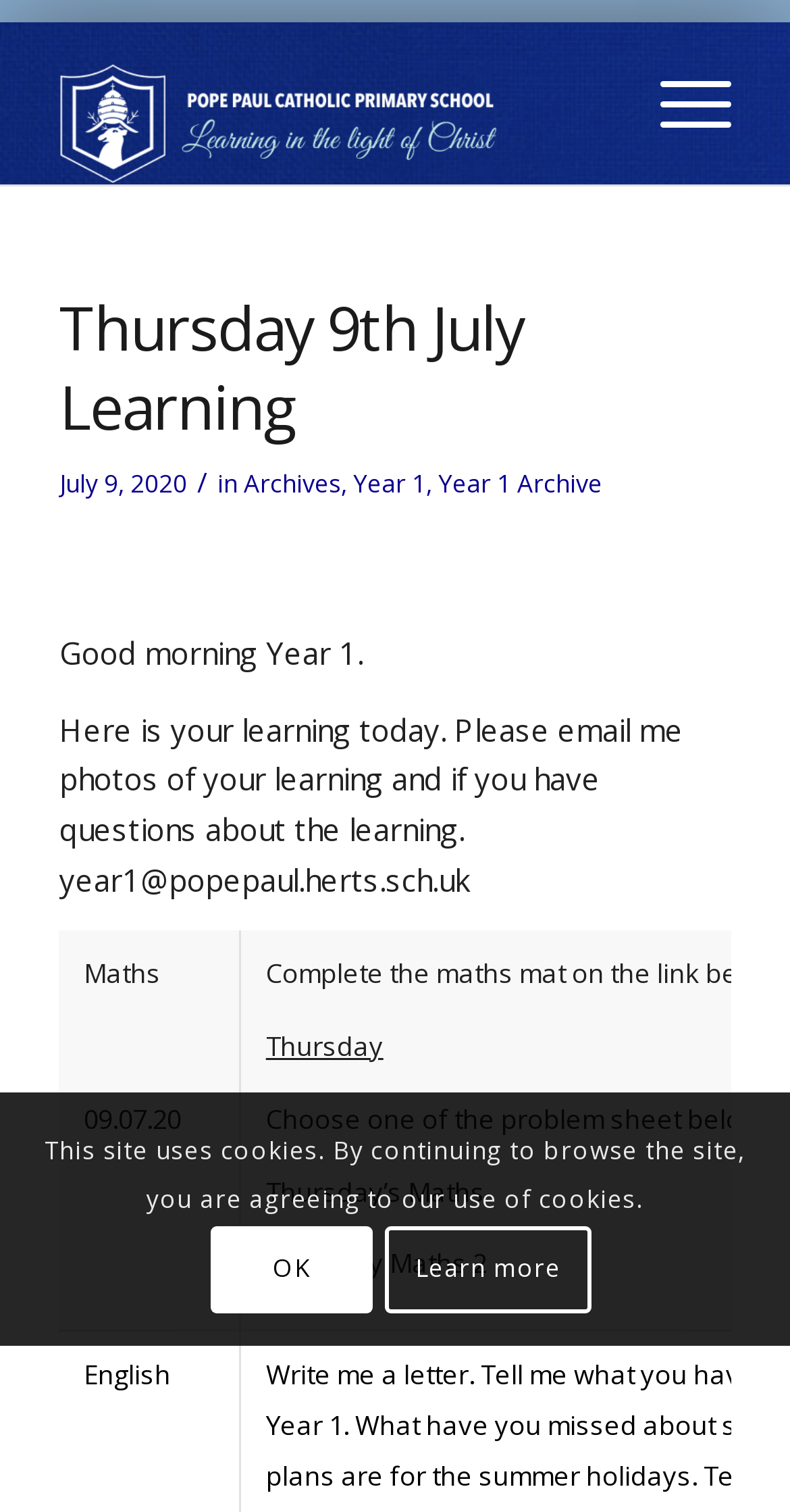Please locate the bounding box coordinates for the element that should be clicked to achieve the following instruction: "Access Thursday Maths 2". Ensure the coordinates are given as four float numbers between 0 and 1, i.e., [left, top, right, bottom].

[0.337, 0.824, 0.616, 0.848]